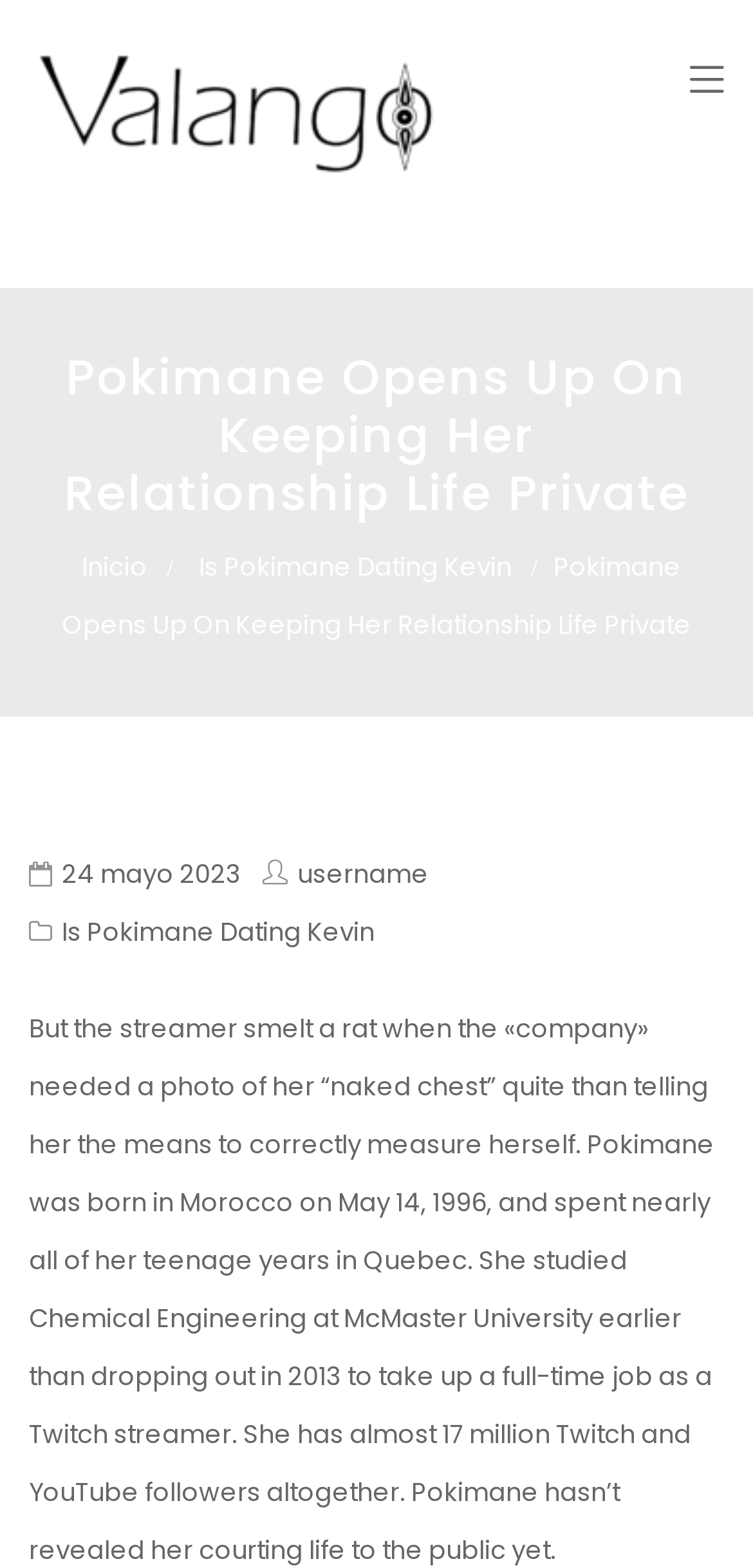Give a concise answer using one word or a phrase to the following question:
What is the name of the company Pokimane had a bad experience with?

Not mentioned